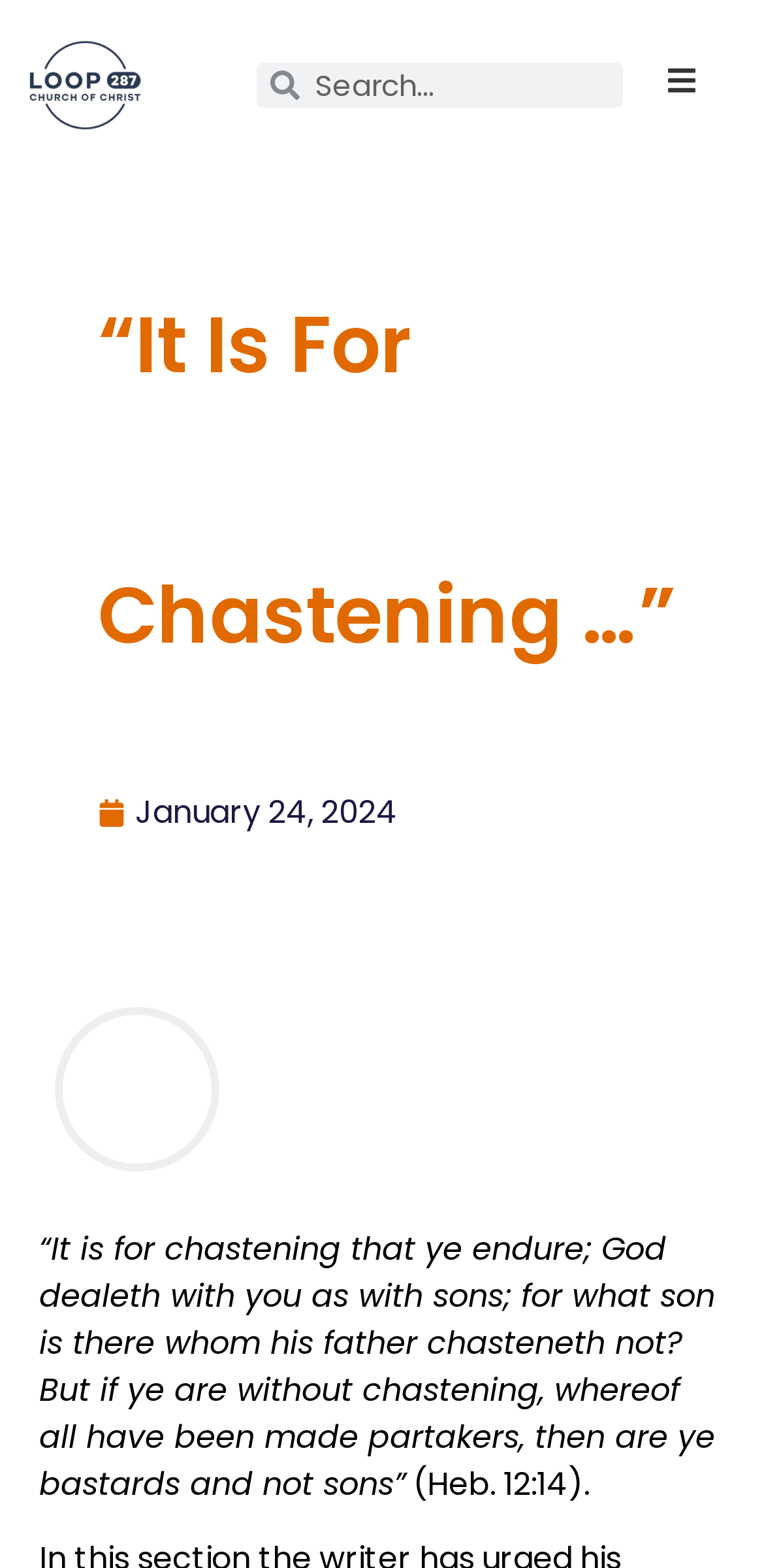Answer the question in one word or a short phrase:
How many images are on the webpage?

2